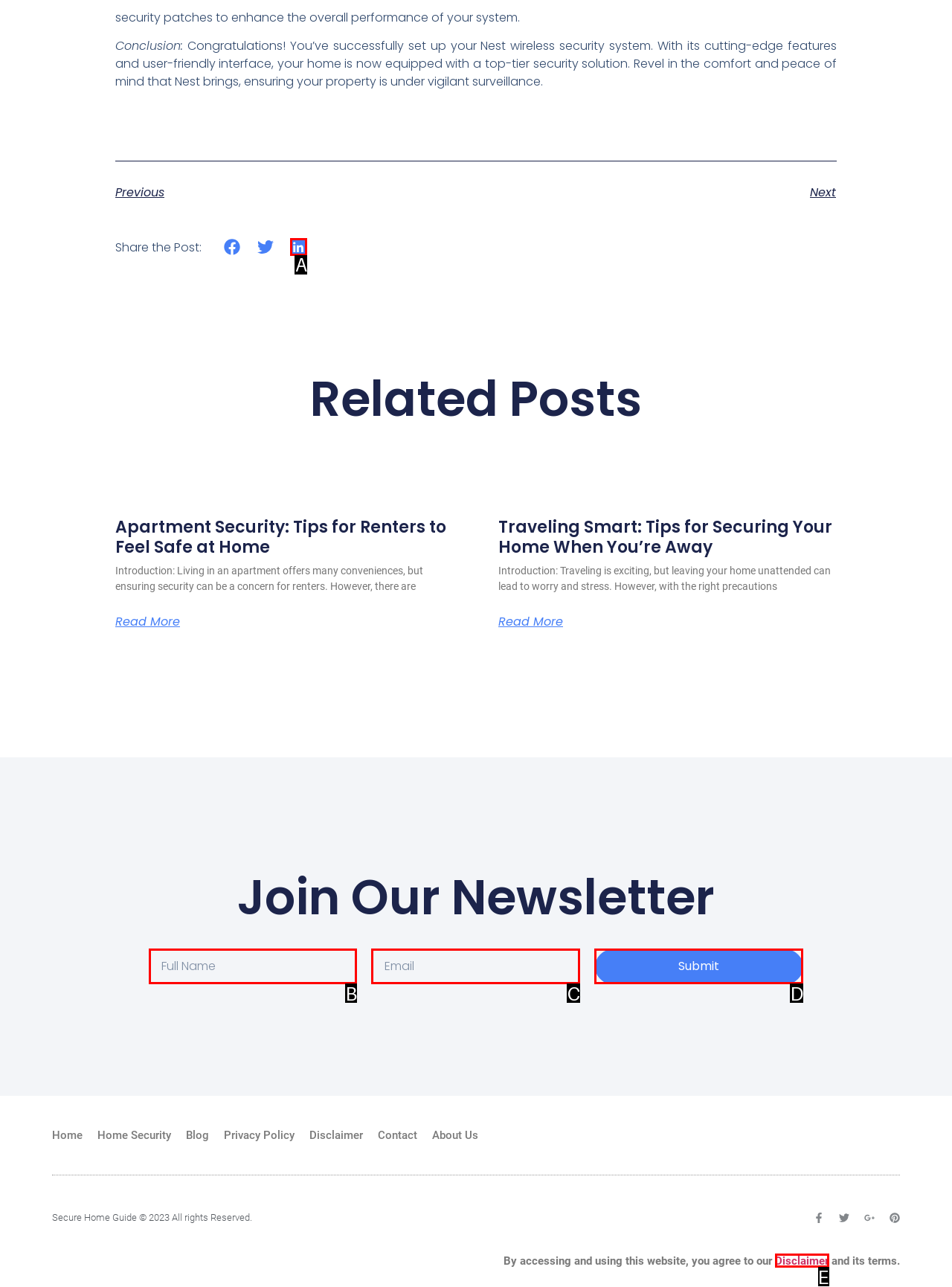Given the description: Disclaimer, select the HTML element that best matches it. Reply with the letter of your chosen option.

E